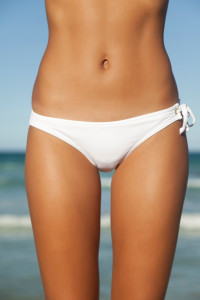Please provide a detailed answer to the question below based on the screenshot: 
What is the specialty of the salon?

The context highlights the salon's specialty in providing effective and quick Brazilian waxes, ensuring clients feel confident and beach-ready, which suggests that the salon specializes in Brazilian waxes.